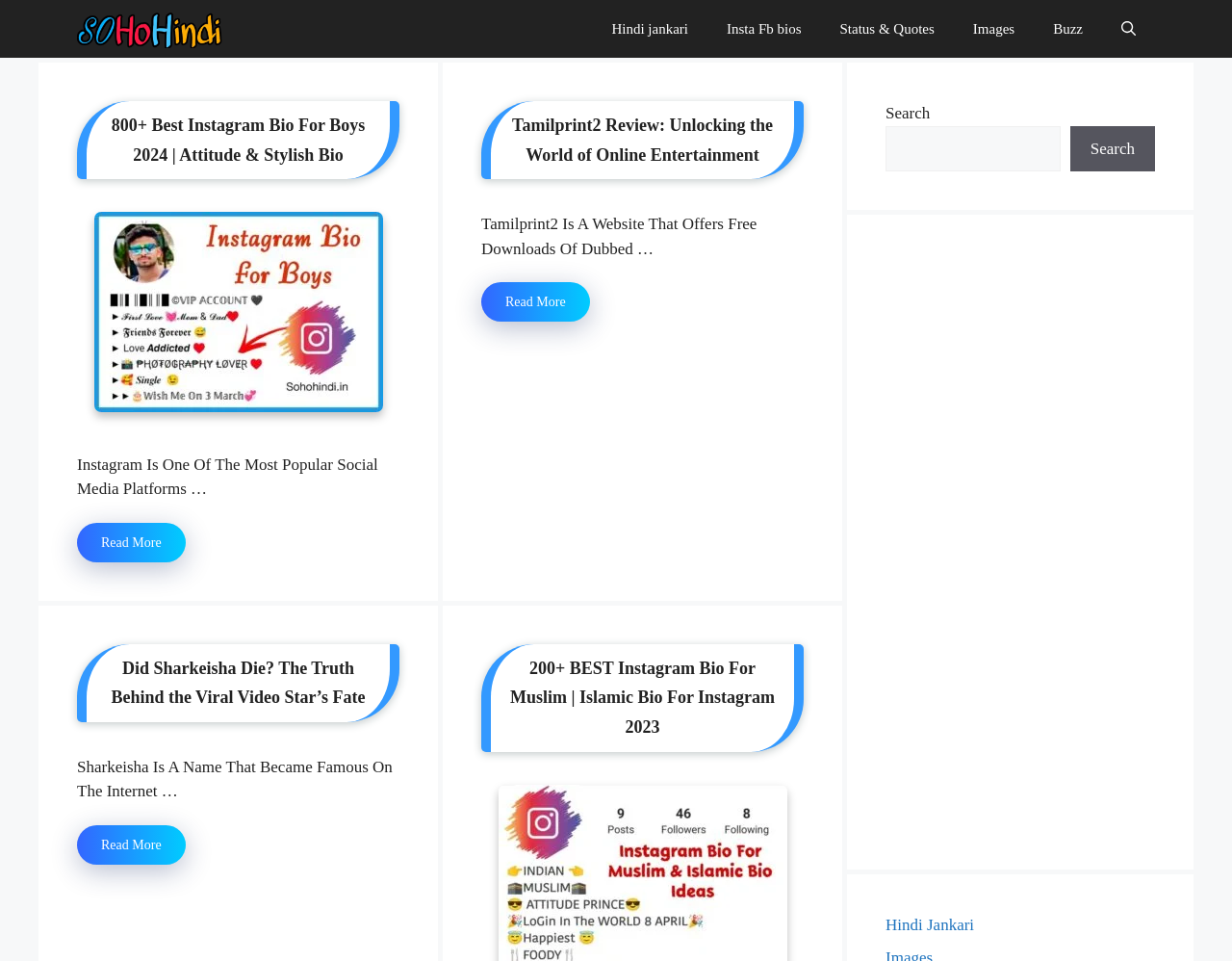Find the bounding box coordinates of the clickable area required to complete the following action: "Read more about '800+ Best Instagram Bio For Boys 2024 | Attitude & Stylish Bio'".

[0.062, 0.544, 0.15, 0.585]